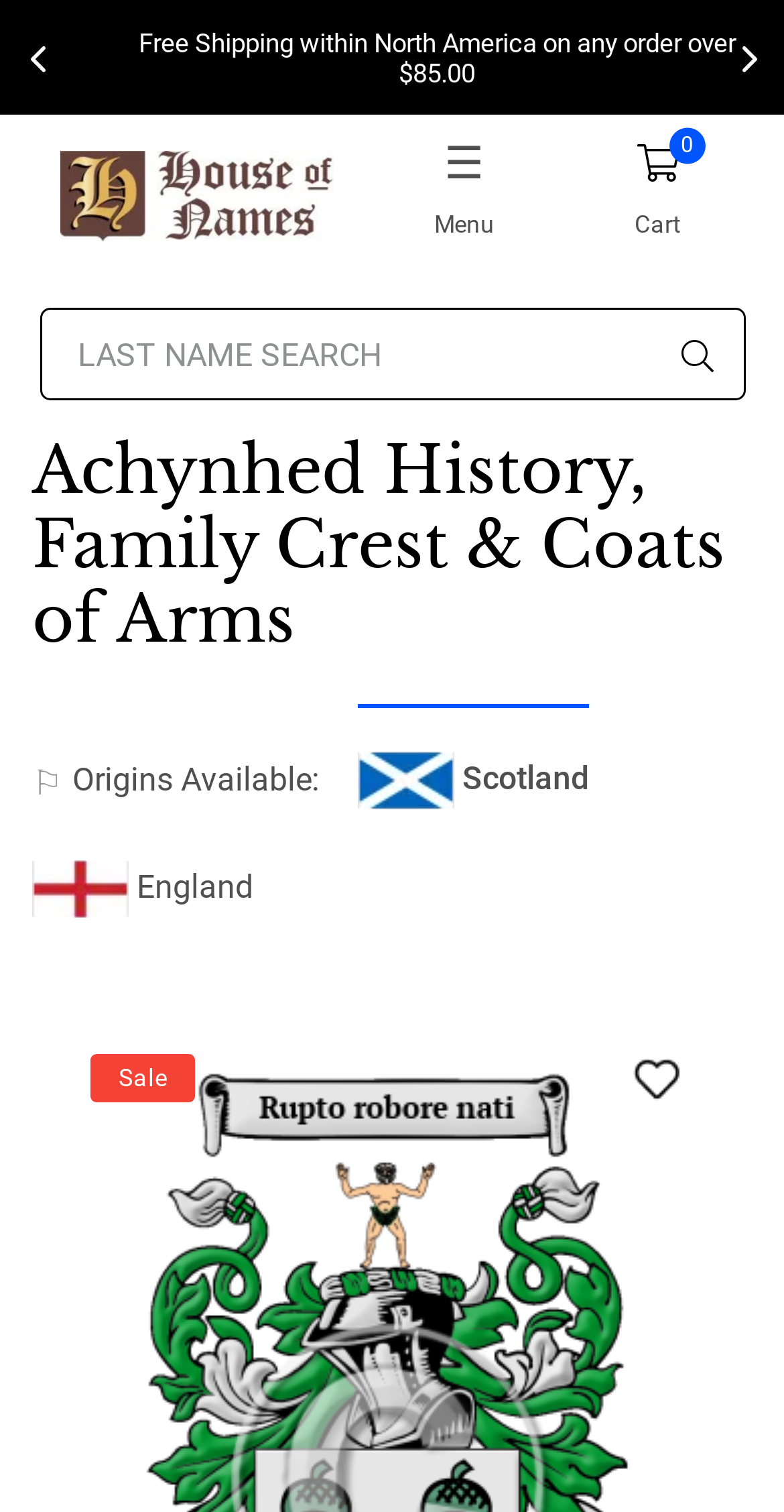From the details in the image, provide a thorough response to the question: What is the origin of the surname?

Based on the webpage, it can be inferred that the origin of the surname Achynhed is Scottish, as there is an image of Scotland and a link to 'Scotland England' on the page, indicating that the surname has a Scottish origin.